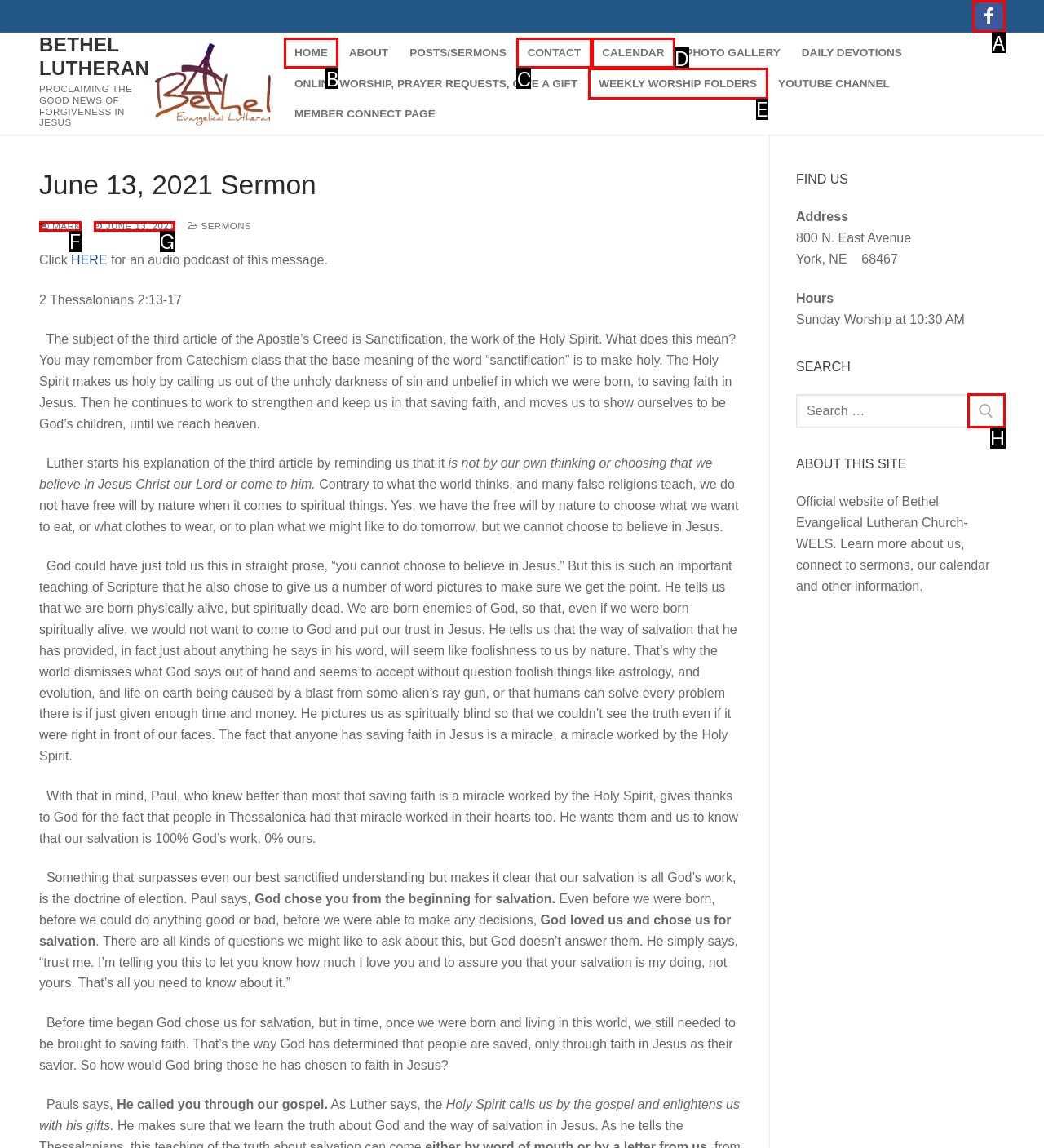Based on the description: Contact, identify the matching lettered UI element.
Answer by indicating the letter from the choices.

C